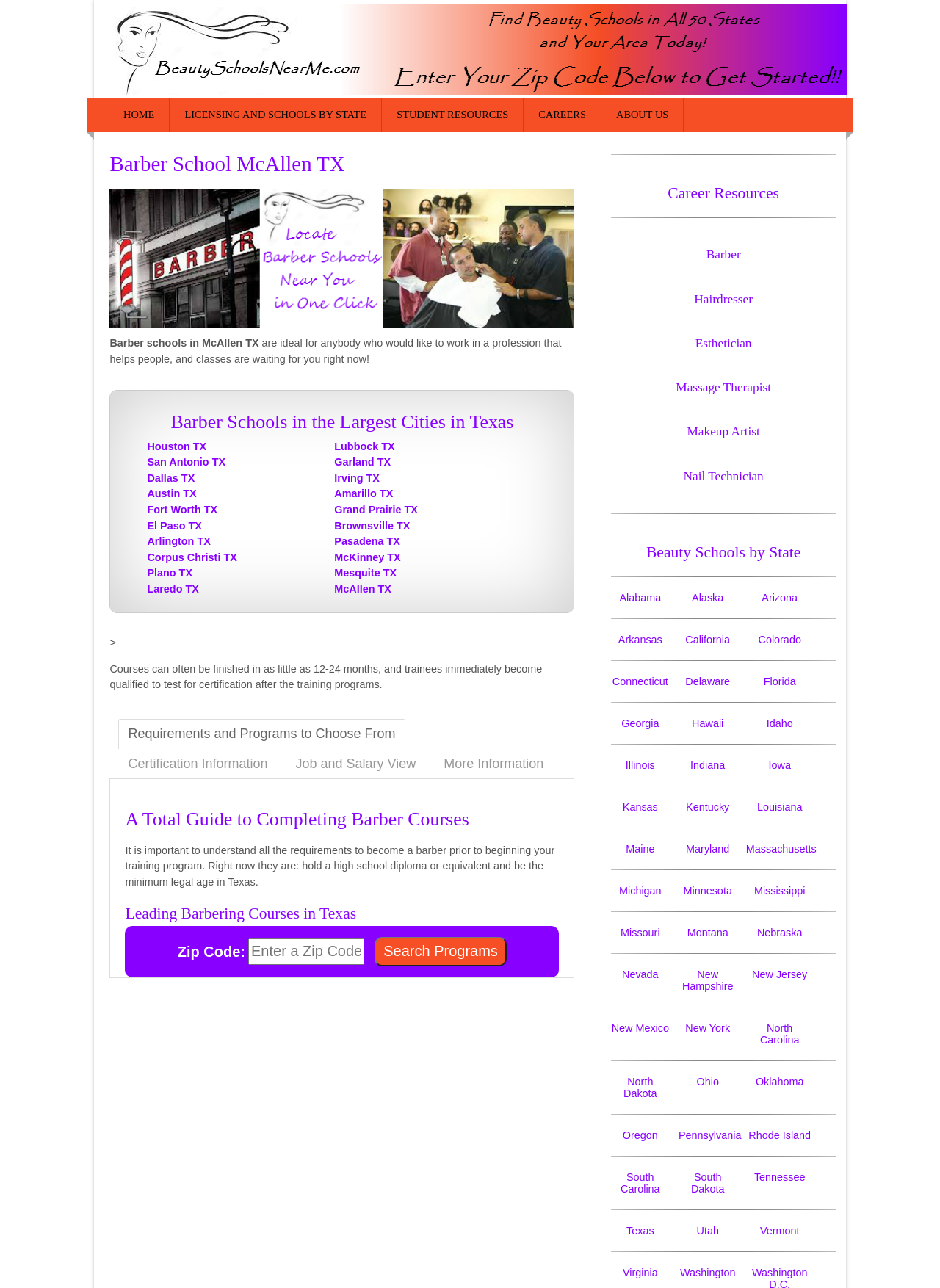Find the bounding box coordinates of the element I should click to carry out the following instruction: "Click on the 'Barber Schools in the Largest Cities in Texas' link".

[0.157, 0.32, 0.571, 0.335]